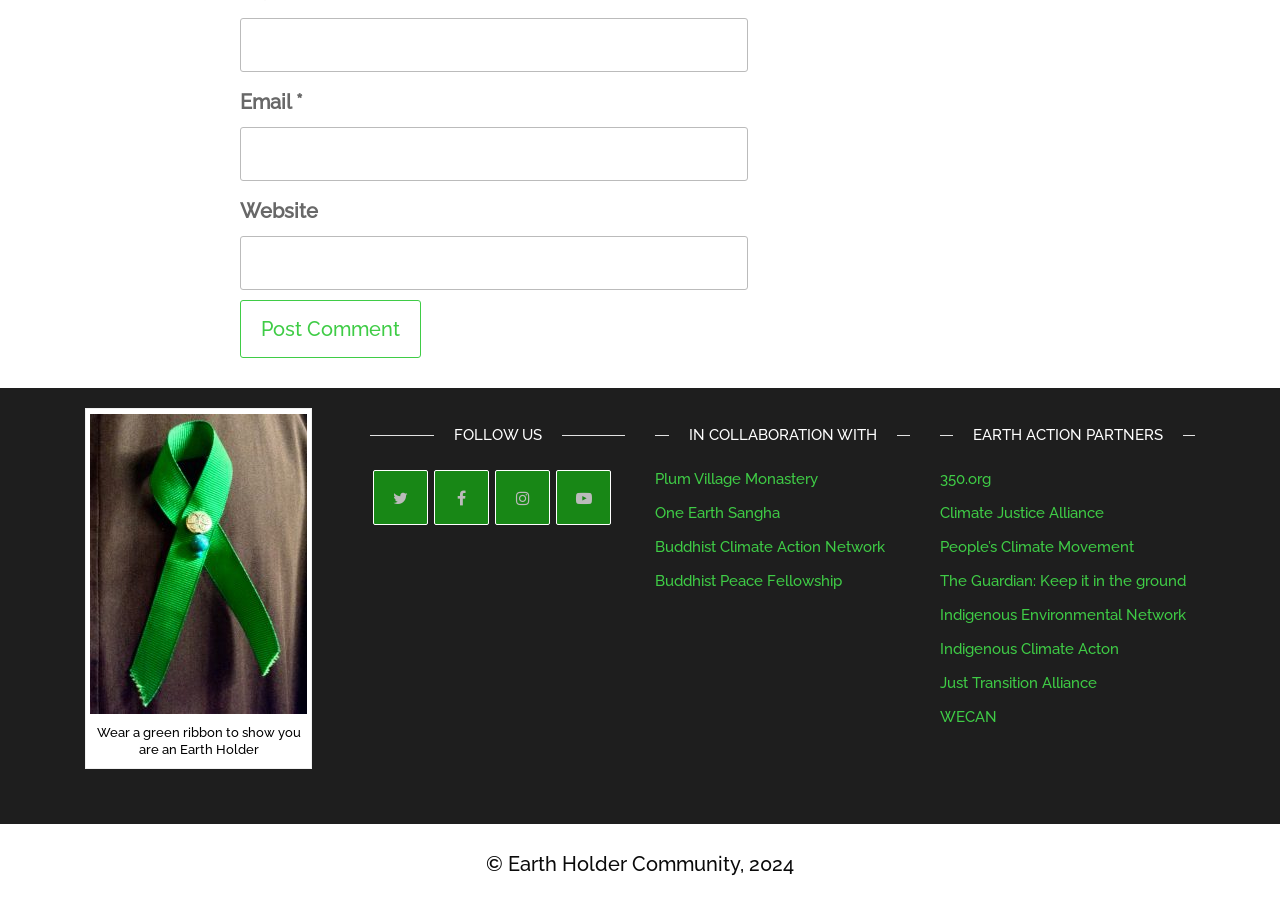Find the bounding box coordinates corresponding to the UI element with the description: "Product Catalog". The coordinates should be formatted as [left, top, right, bottom], with values as floats between 0 and 1.

None